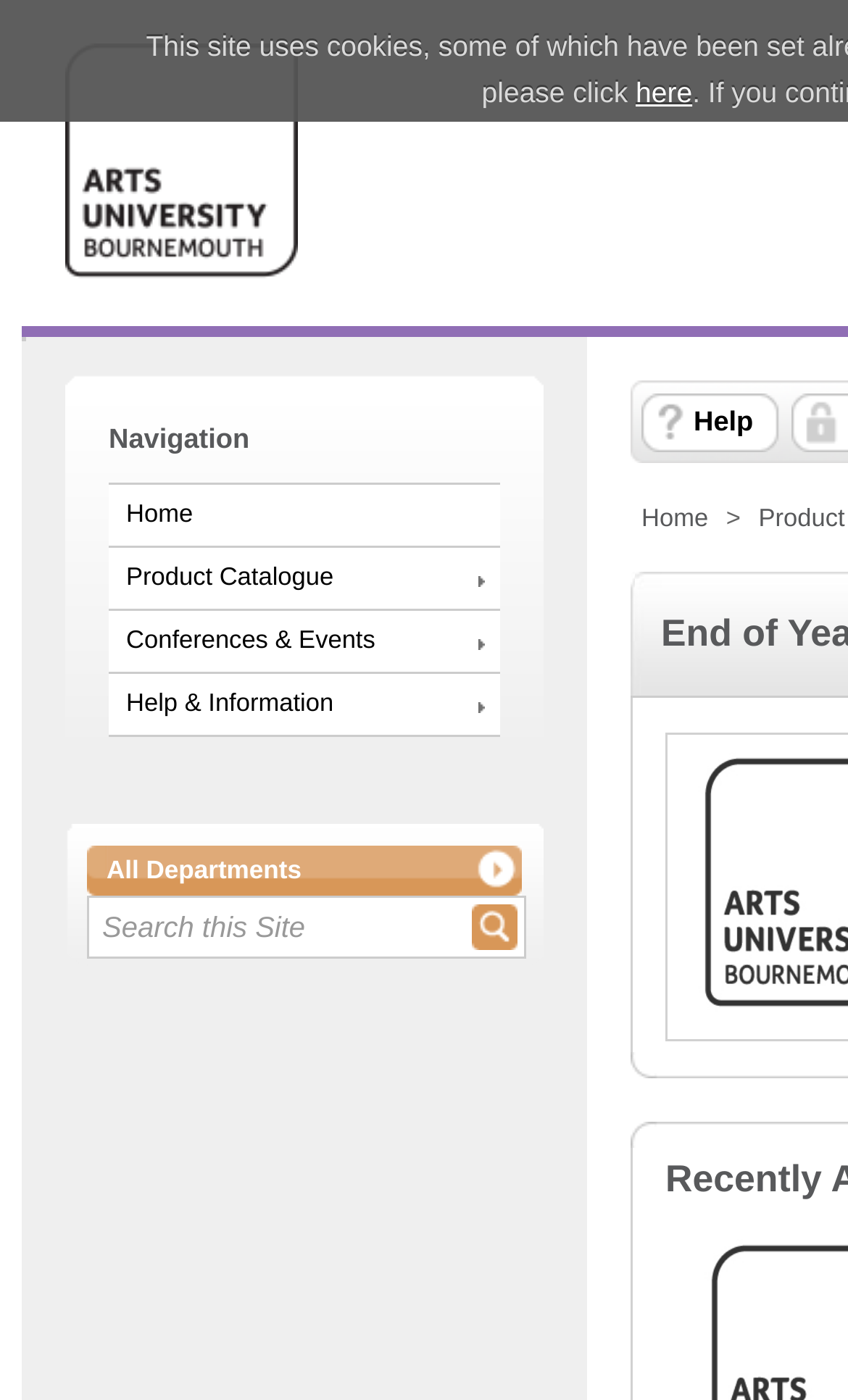Specify the bounding box coordinates of the area to click in order to follow the given instruction: "search for something."

[0.105, 0.641, 0.495, 0.683]